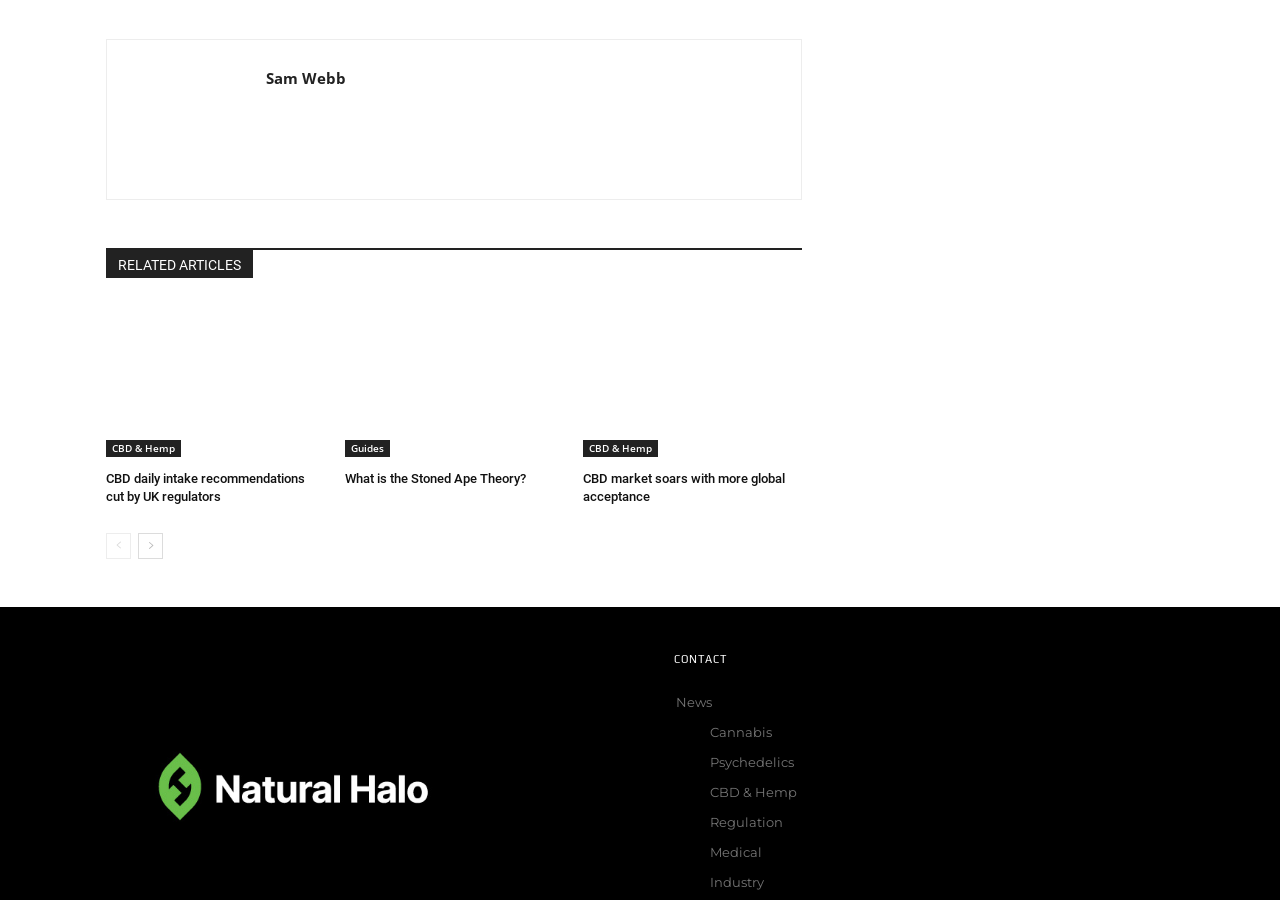How many pages are there in this article?
Use the image to answer the question with a single word or phrase.

More than one